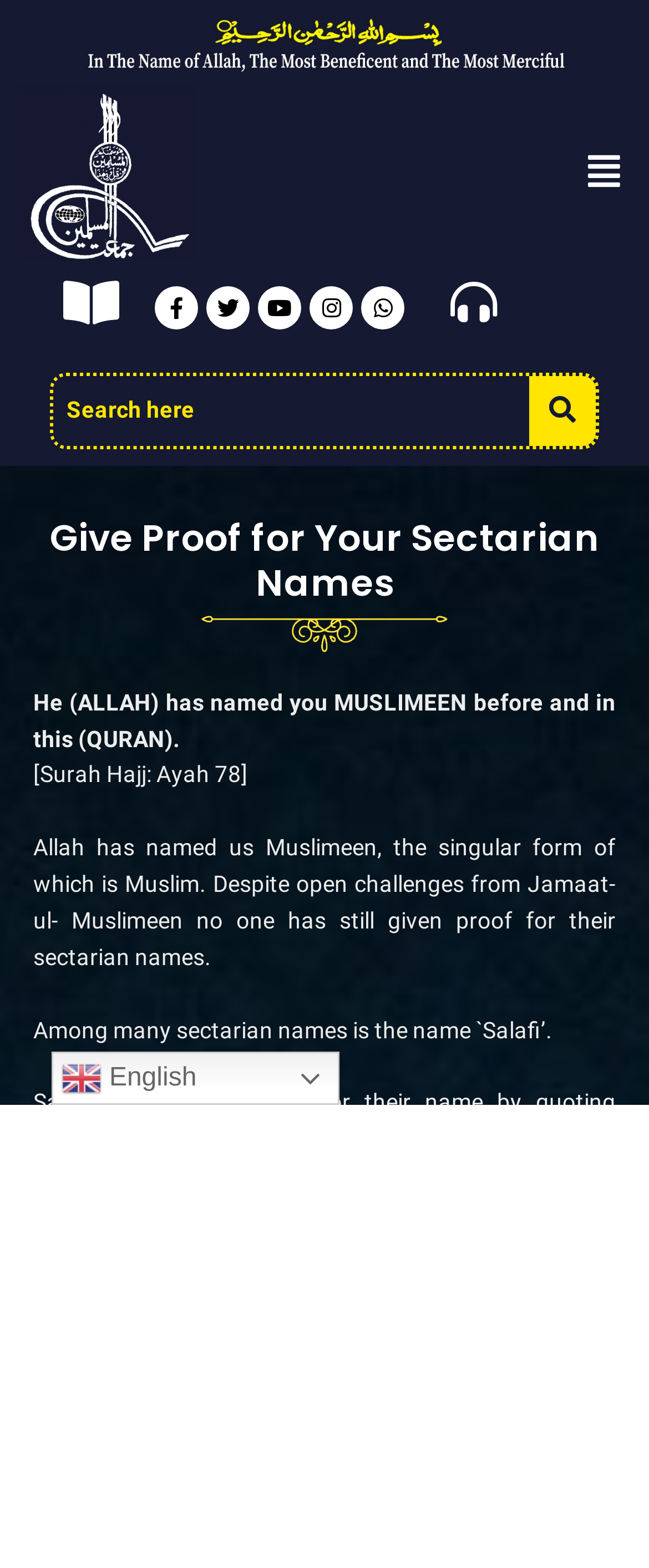Illustrate the webpage thoroughly, mentioning all important details.

The webpage is titled "Give Proof for Your Sectarian Names – Aljamaat" and features a logo of Aljamaat at the top left corner. To the right of the logo, there is a menu button. Below the logo, there are several social media links, including Facebook, Twitter, YouTube, Instagram, and WhatsApp, arranged horizontally.

A search bar is located below the social media links, spanning almost the entire width of the page. The search bar contains a search box and a button.

The main content of the webpage is headed by a title "Give Proof for Your Sectarian Names" at the top center. Below the title, there is a quote from the Quran, followed by its reference. The quote is "He (ALLAH) has named you MUSLIMEEN before and in this (QURAN)." from Surah Hajj: Ayah 78.

The main article begins below the quote, discussing the concept of sectarian names and challenging groups like Jamaat-ul-Muslimeen to provide proof for their names. The article specifically focuses on the name "Salafi" and argues that Salafis fail to provide proof for their name despite quoting hadiths about the Salaf.

At the bottom right corner of the page, there is a language selection link, "en English", with a small flag icon next to it.